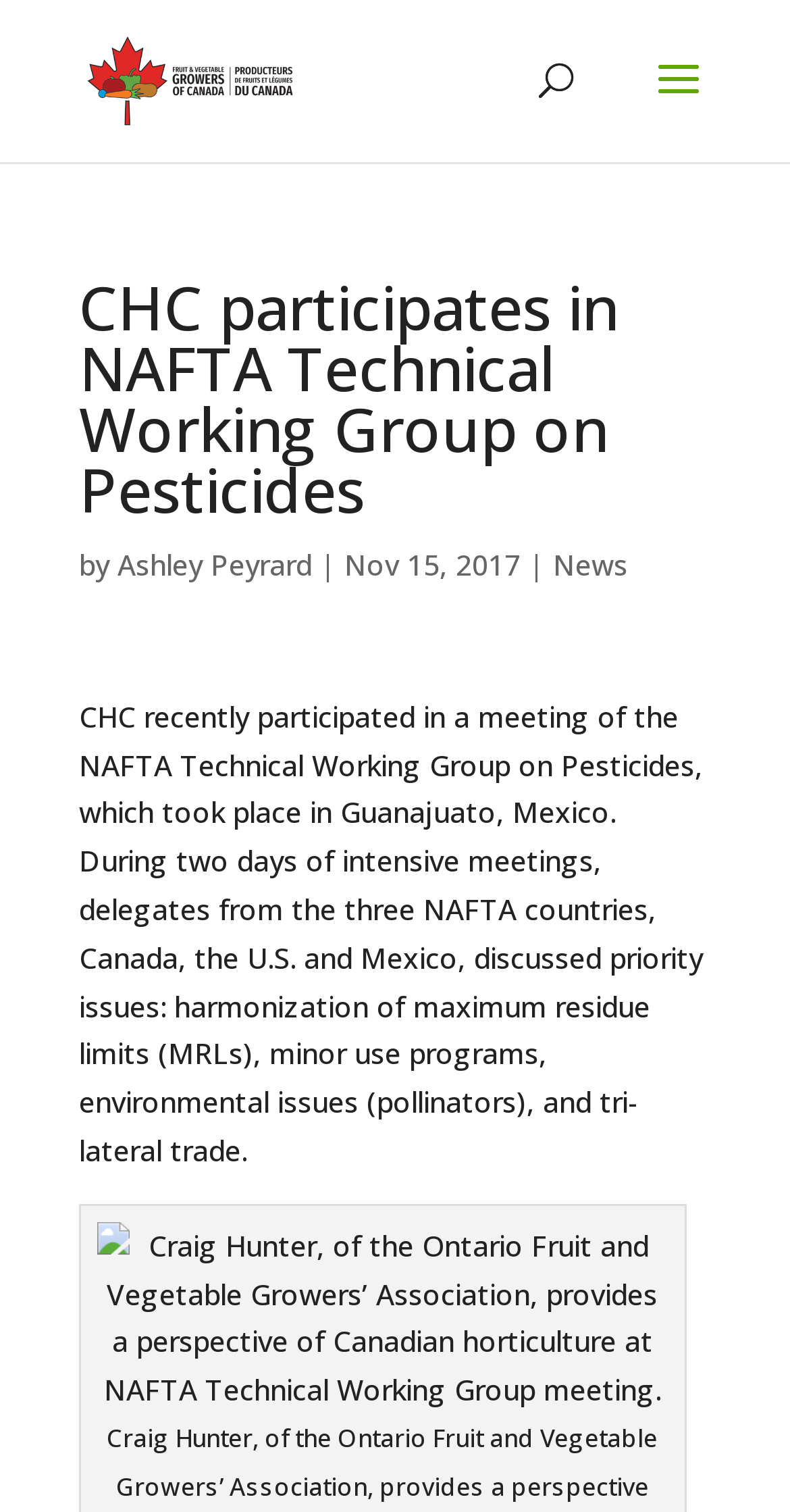Refer to the image and provide an in-depth answer to the question: 
What is the topic of the meeting?

The topic of the meeting can be inferred from the text, which mentions the 'NAFTA Technical Working Group on Pesticides' and discusses issues related to pesticides, such as harmonization of maximum residue limits and environmental issues.